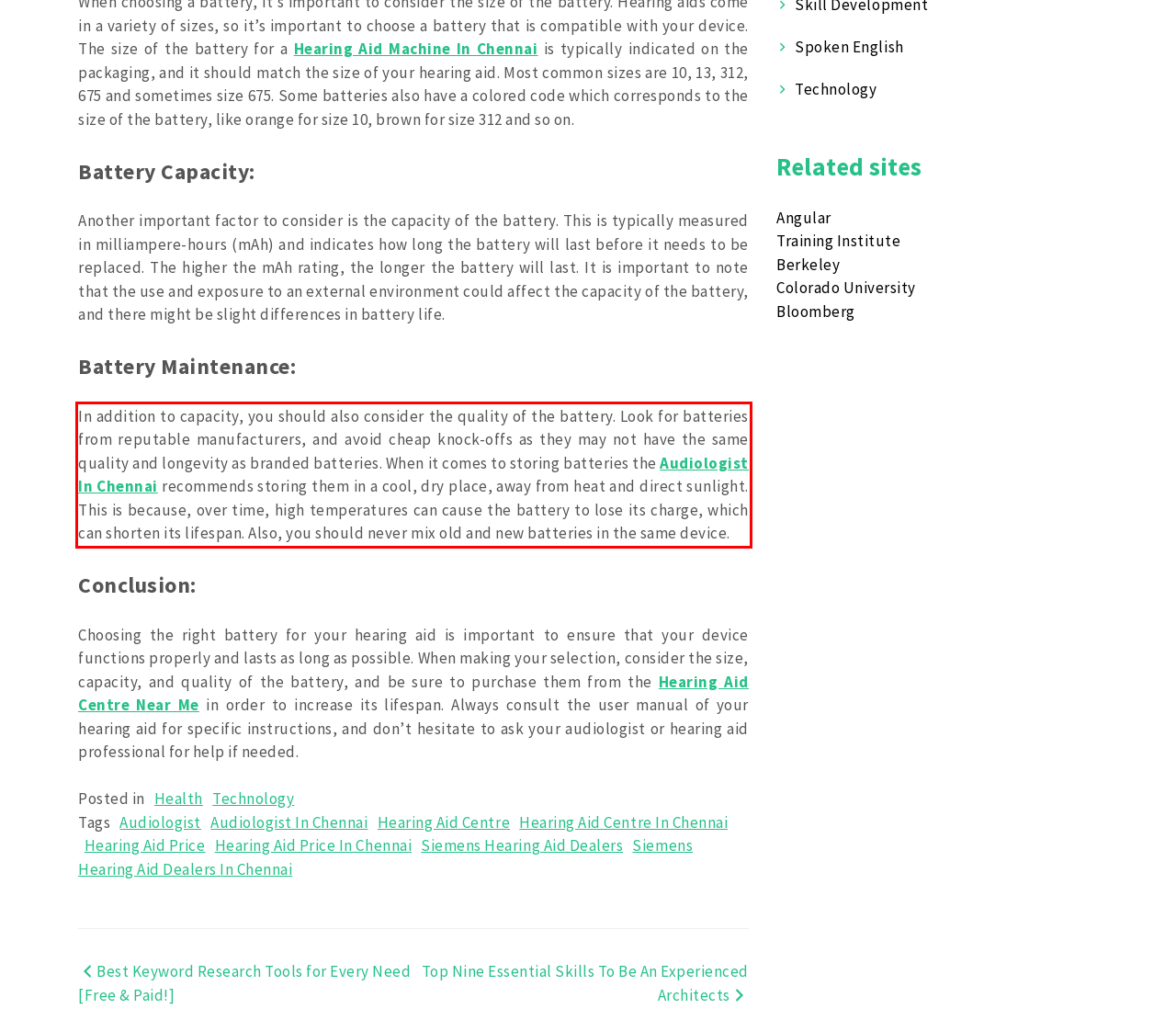Examine the webpage screenshot and use OCR to obtain the text inside the red bounding box.

In addition to capacity, you should also consider the quality of the battery. Look for batteries from reputable manufacturers, and avoid cheap knock-offs as they may not have the same quality and longevity as branded batteries. When it comes to storing batteries the Audiologist In Chennai recommends storing them in a cool, dry place, away from heat and direct sunlight. This is because, over time, high temperatures can cause the battery to lose its charge, which can shorten its lifespan. Also, you should never mix old and new batteries in the same device.